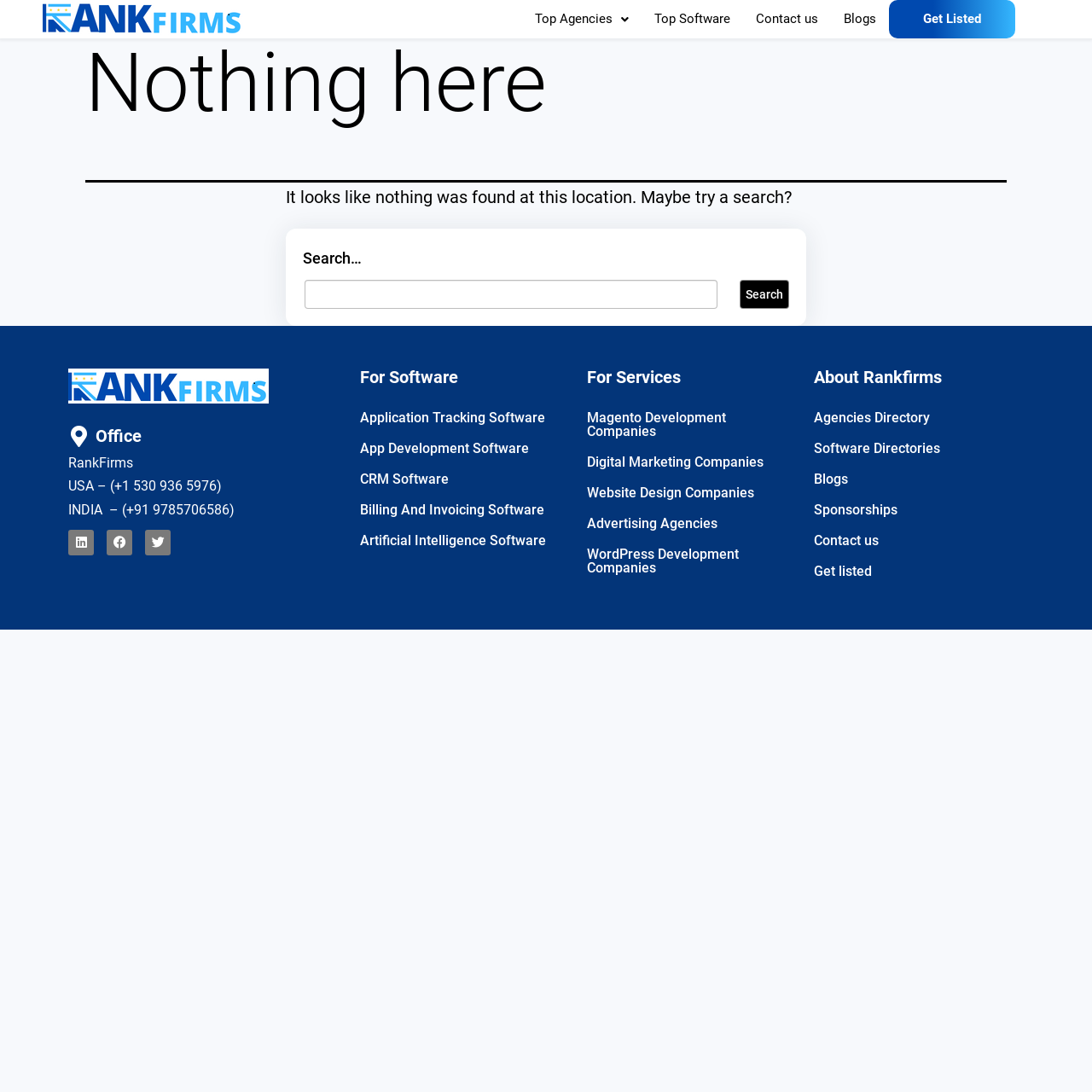Answer in one word or a short phrase: 
What is the phone number of the USA office?

+1 530 936 5976